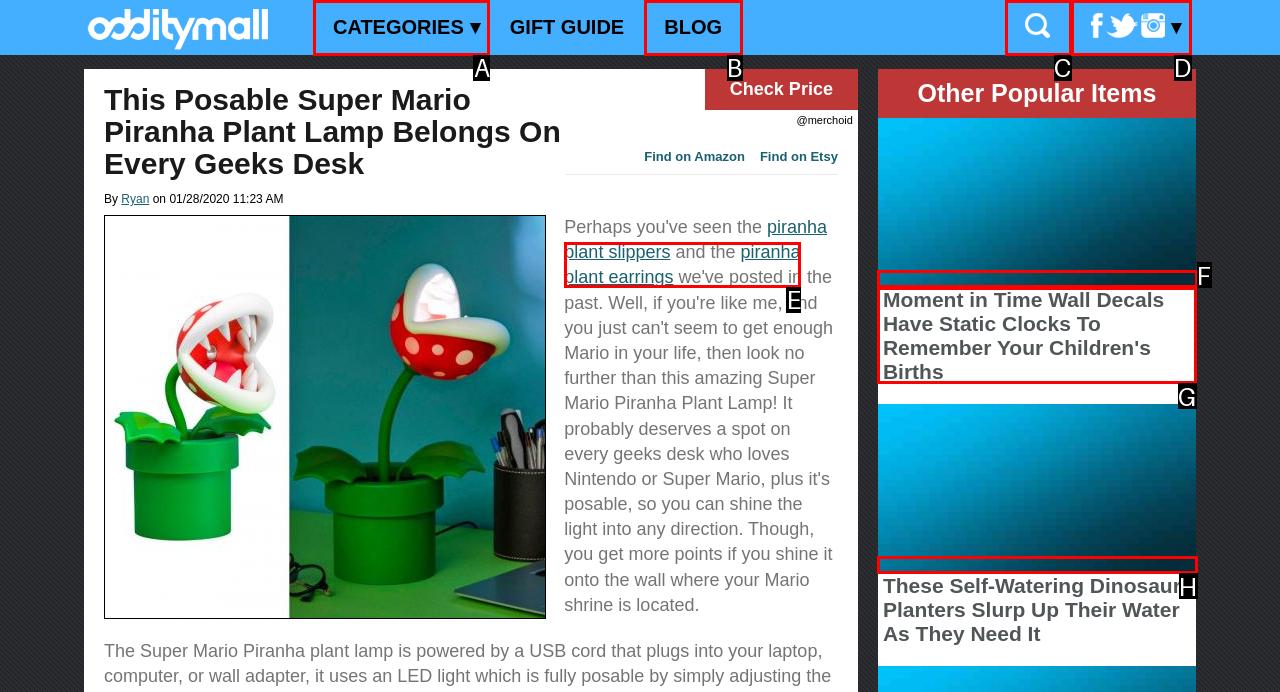From the provided choices, determine which option matches the description: Isabella's Travel Log. Respond with the letter of the correct choice directly.

None